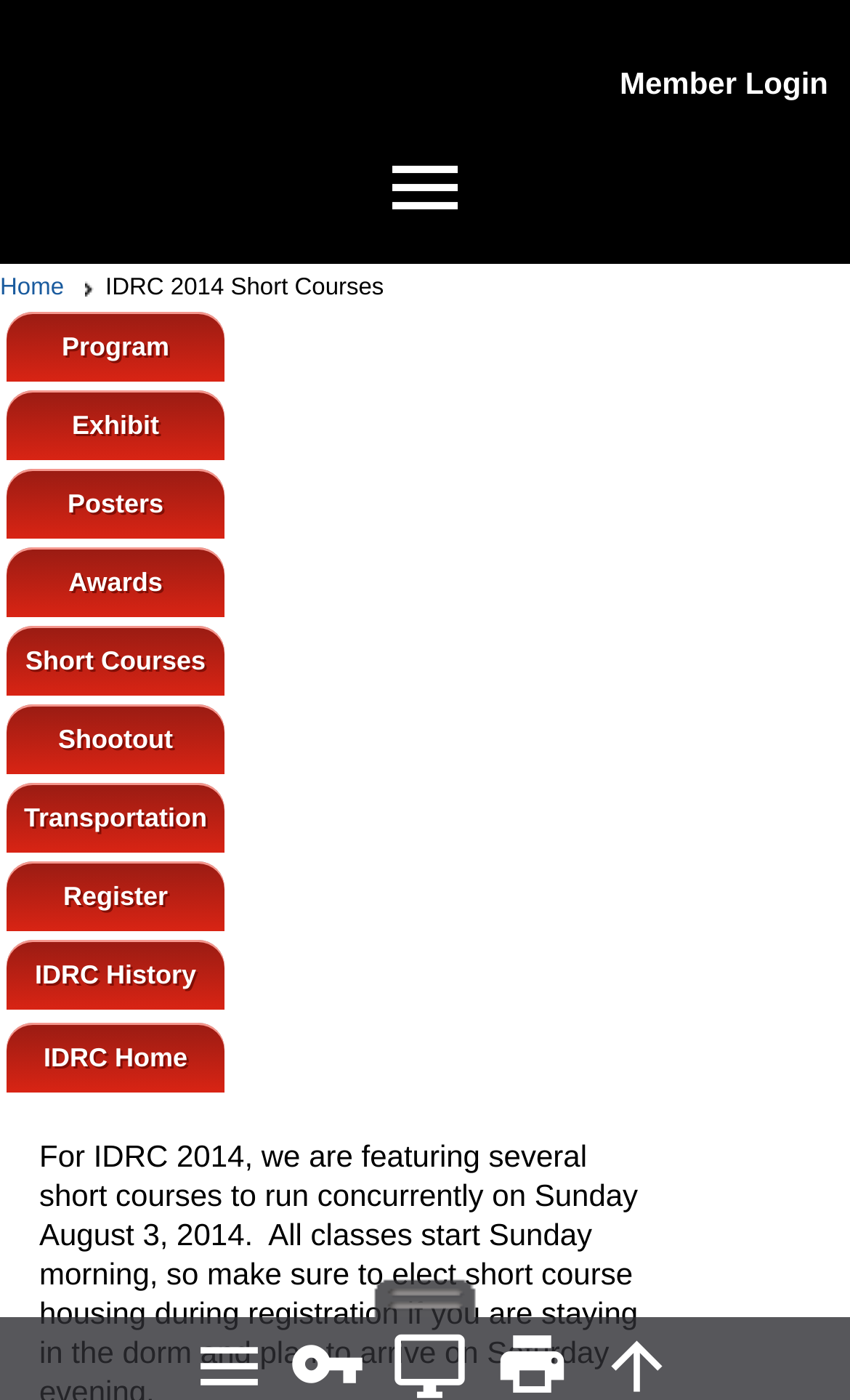What is the text of the link at the top right corner?
Please answer using one word or phrase, based on the screenshot.

Member Login